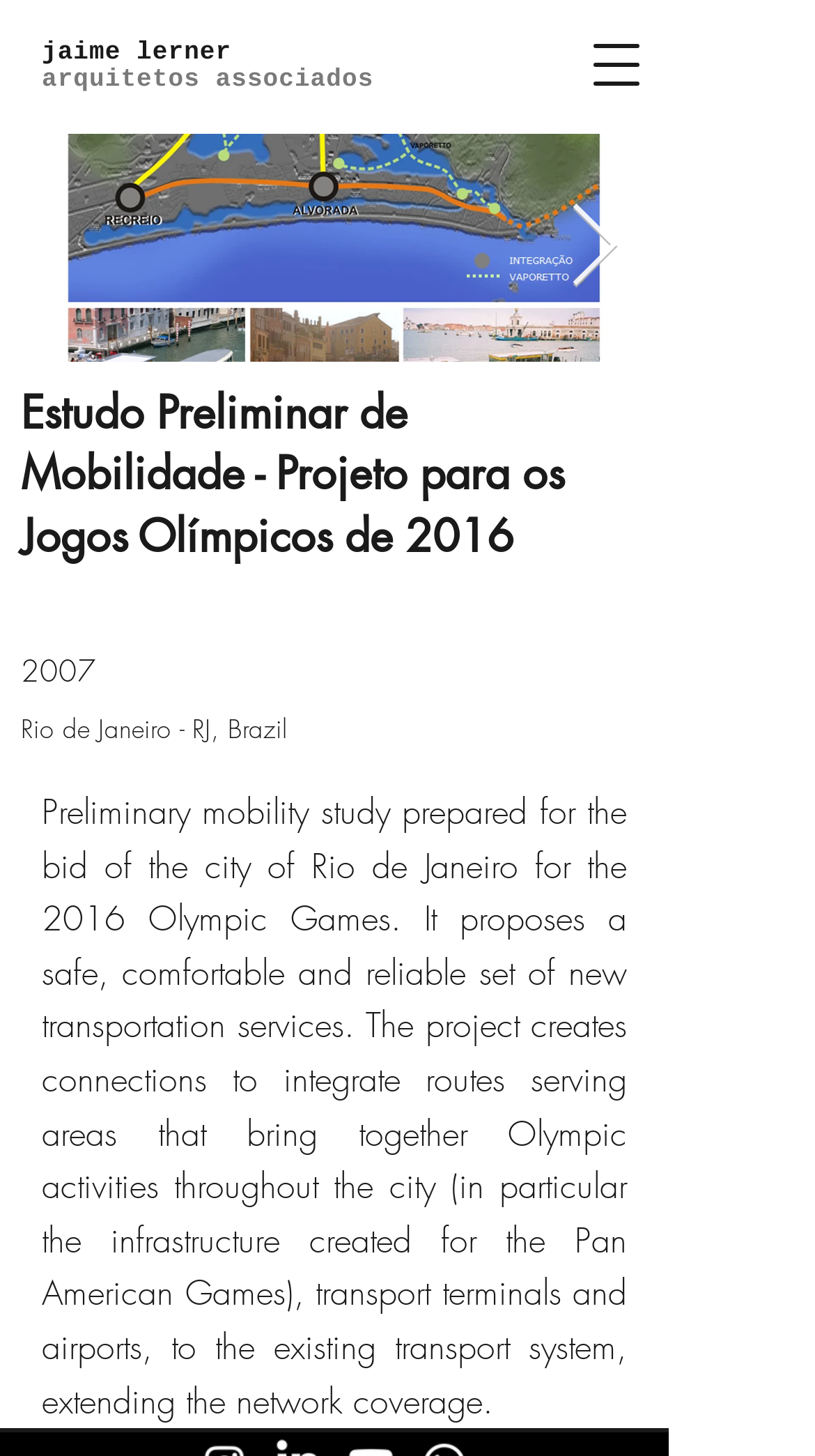Analyze and describe the webpage in a detailed narrative.

The webpage appears to be a project presentation for the 2016 Olympic Games in Rio de Janeiro, Brazil. At the top, there is a link to "jaime lerner" and a static text "arquitetos associados" (which means "associated architects" in Portuguese). 

On the top right, there is a button to open a navigation menu. Below this, there is a main section that occupies most of the page. Within this section, there is a heading that repeats the title "Estudo Preliminar de Mobilidade - Projeto para os Jogos Olímpicos de 2016" (which means "Preliminary Mobility Study - Project for the 2016 Olympic Games" in Portuguese).

Below the heading, there are two static texts: "2007" and "Rio de Janeiro - RJ, Brazil", which are likely the project's year and location. 

Further down, there is a long paragraph of text that describes the project's objectives, which is a preliminary mobility study prepared for the bid of the city of Rio de Janeiro for the 2016 Olympic Games. The project aims to create a safe, comfortable, and reliable set of new transportation services that integrate routes serving areas with Olympic activities, transport terminals, and airports, to the existing transport system.

On the left side of the main section, there is a button "Love cob-06jpg Click here" with a checkbox and an image. Below this, there is another button "Next Item" with an image. These buttons seem to be related to navigating through a gallery or a set of images.